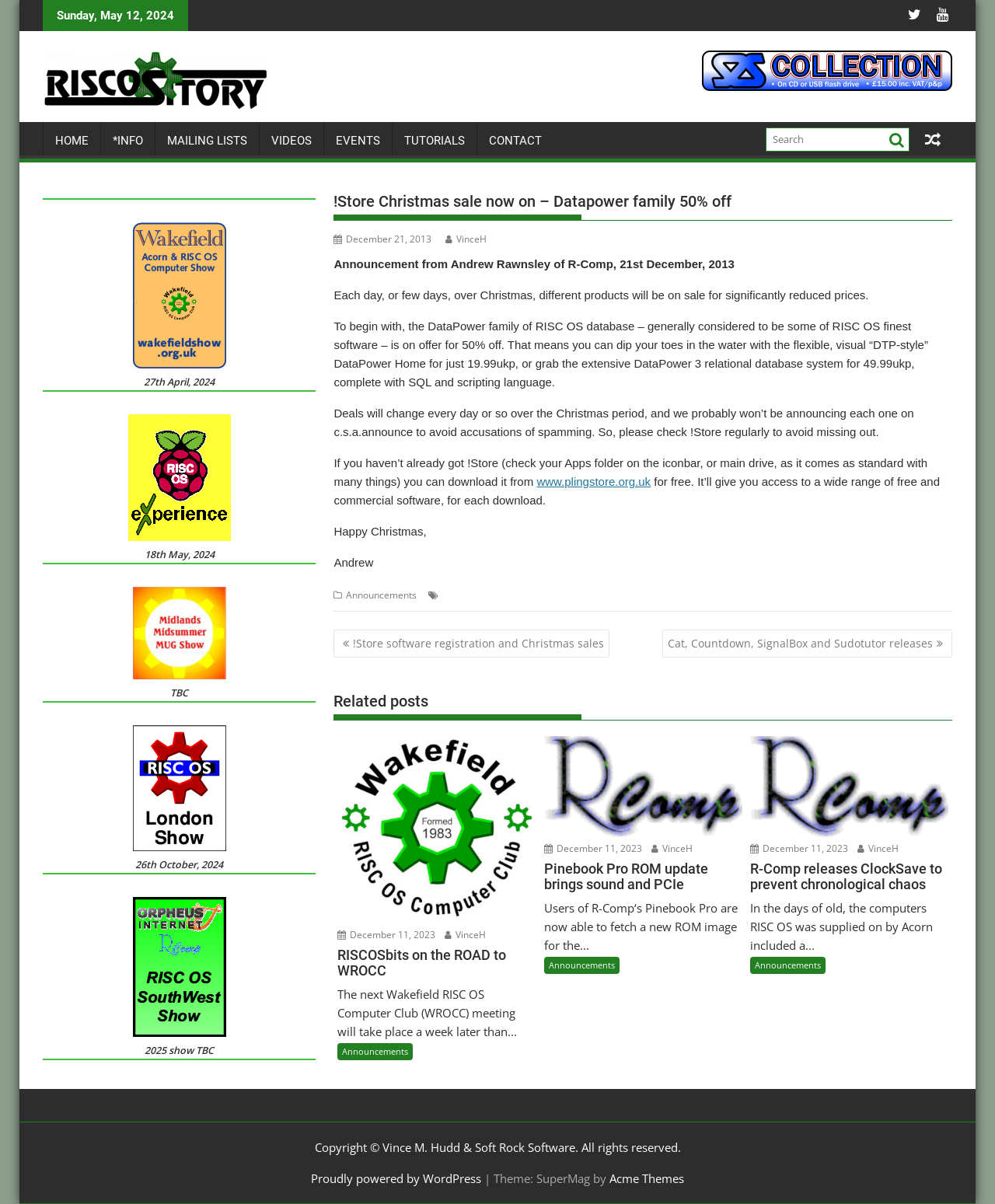Find the headline of the webpage and generate its text content.

!Store Christmas sale now on – Datapower family 50% off